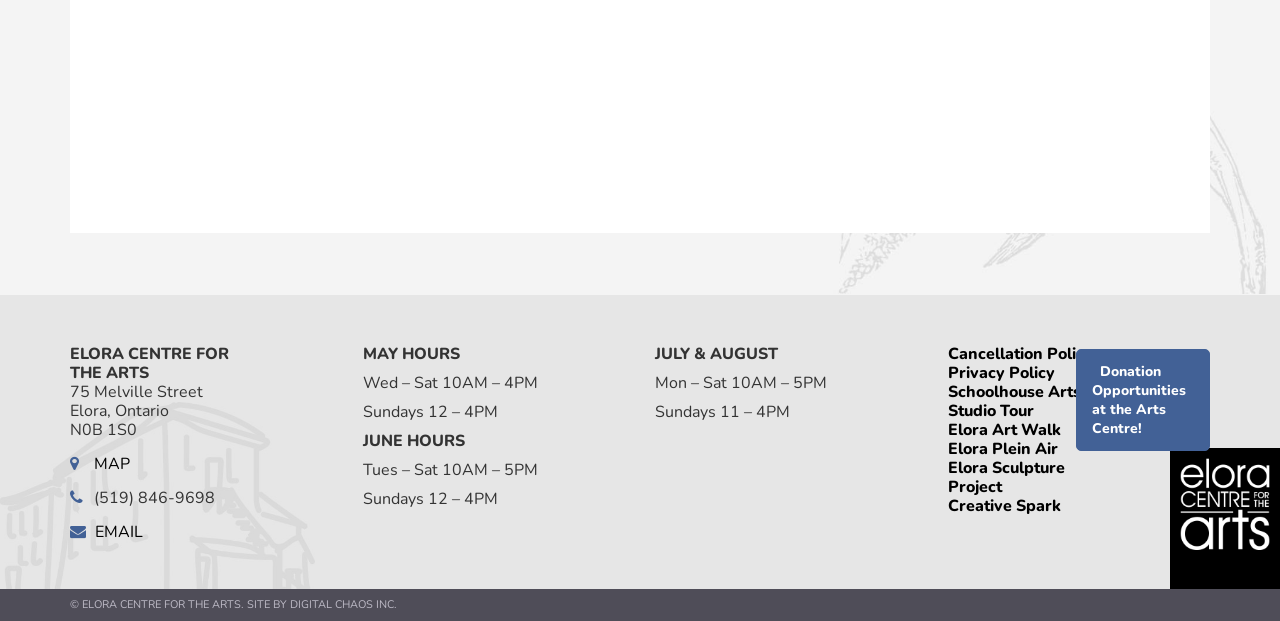Please provide a short answer using a single word or phrase for the question:
What are the hours of operation in May?

Wed-Sat 10AM-4PM, Sundays 12-4PM